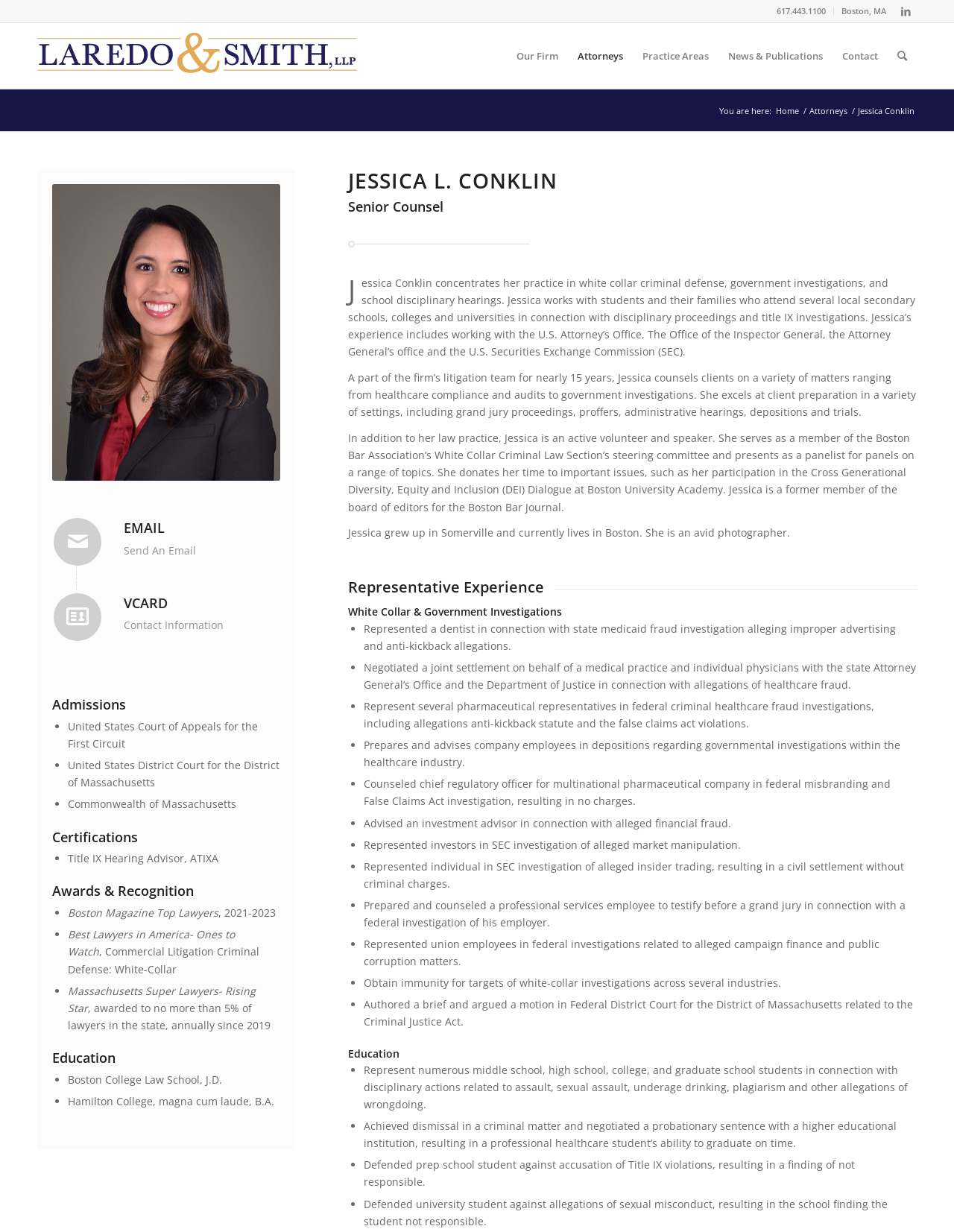Please locate the bounding box coordinates of the region I need to click to follow this instruction: "Go to the Our Firm page".

[0.531, 0.019, 0.595, 0.072]